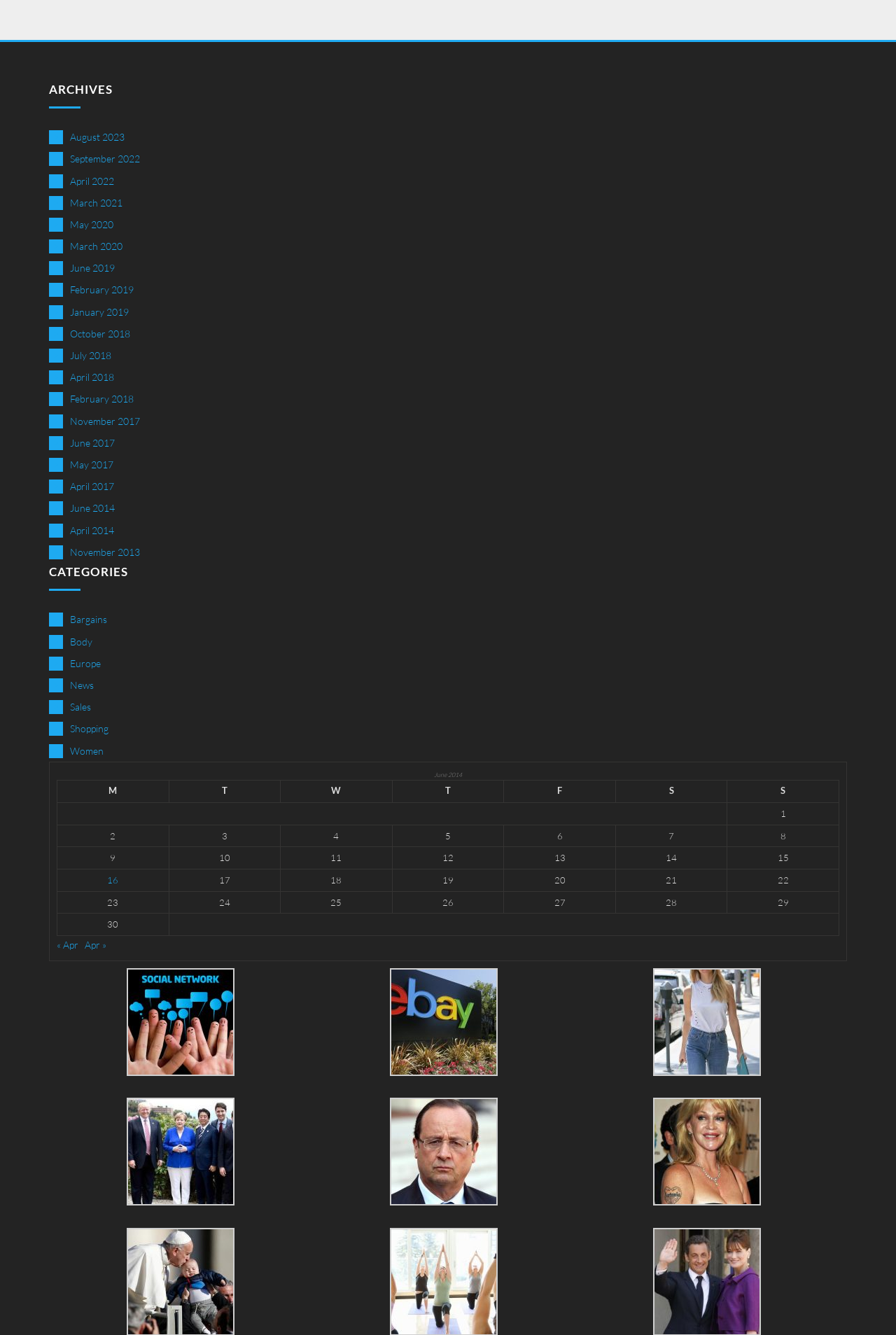Give a one-word or short phrase answer to the question: 
How many rows are in the table?

5